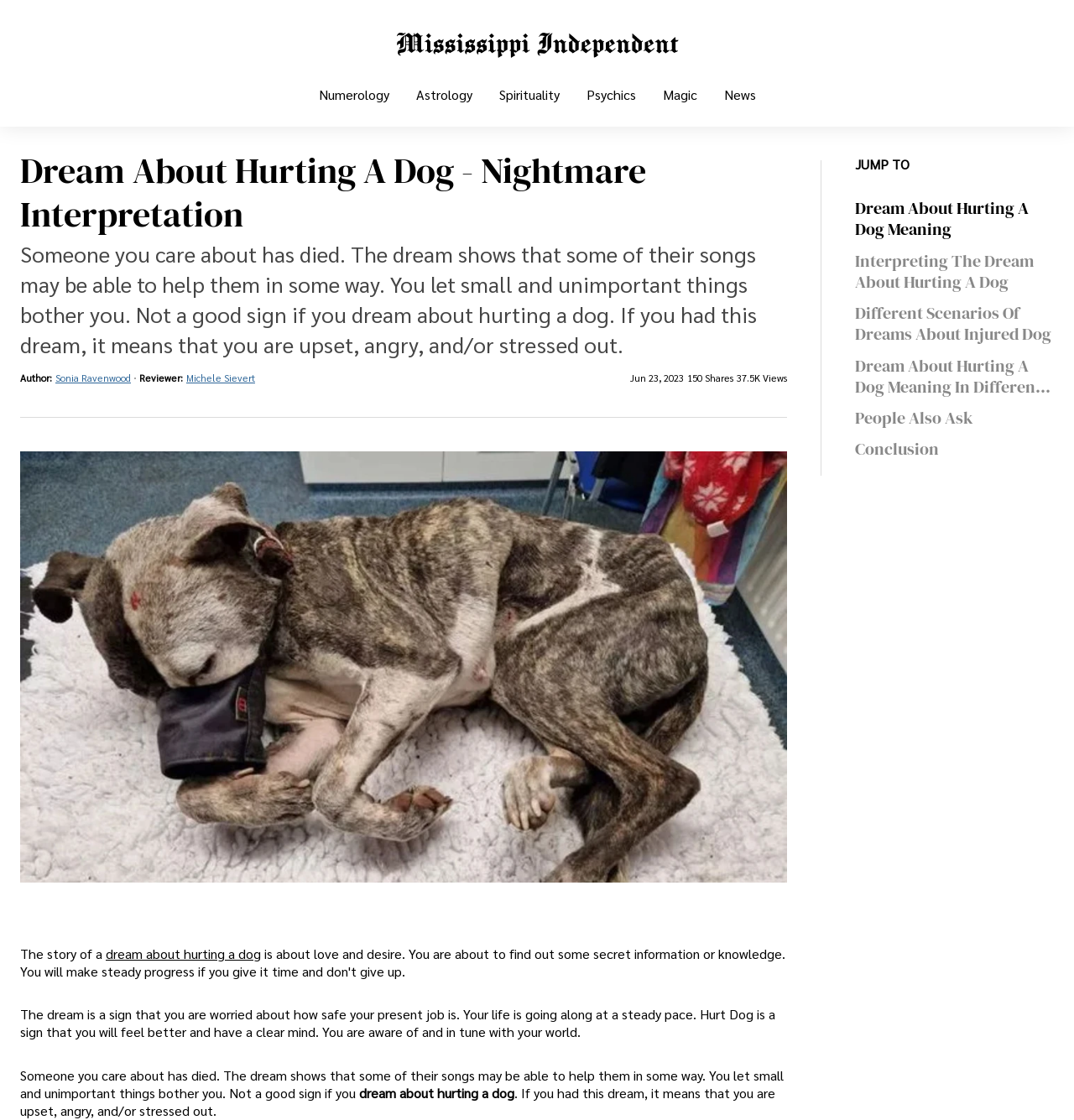Find the bounding box coordinates of the element to click in order to complete this instruction: "Read about Numerology". The bounding box coordinates must be four float numbers between 0 and 1, denoted as [left, top, right, bottom].

[0.284, 0.081, 0.375, 0.113]